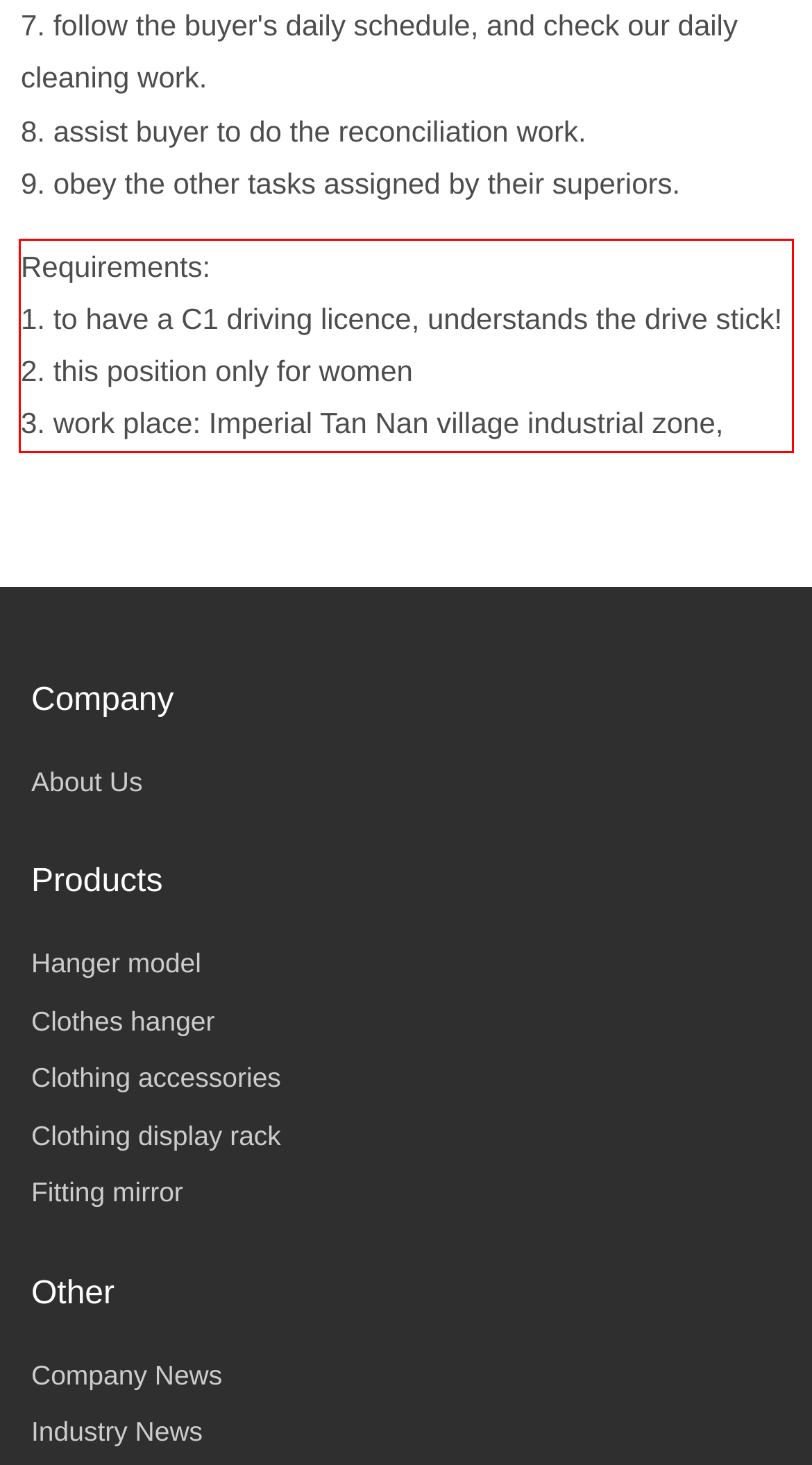Review the webpage screenshot provided, and perform OCR to extract the text from the red bounding box.

Requirements: 1. to have a C1 driving licence, understands the drive stick! 2. this position only for women 3. work place: Imperial Tan Nan village industrial zone,